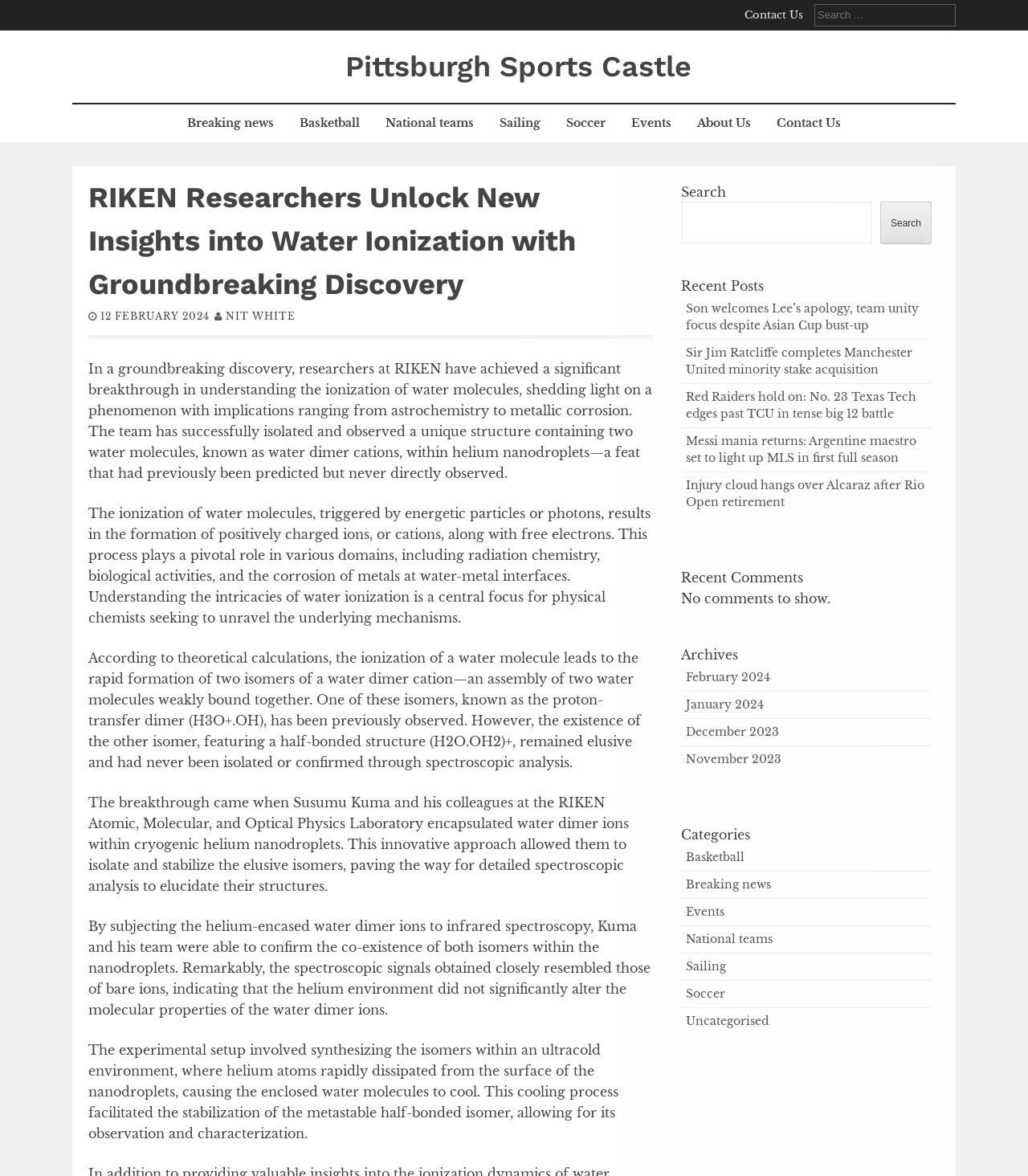What is the text of the first link on the webpage? Using the information from the screenshot, answer with a single word or phrase.

Contact Us